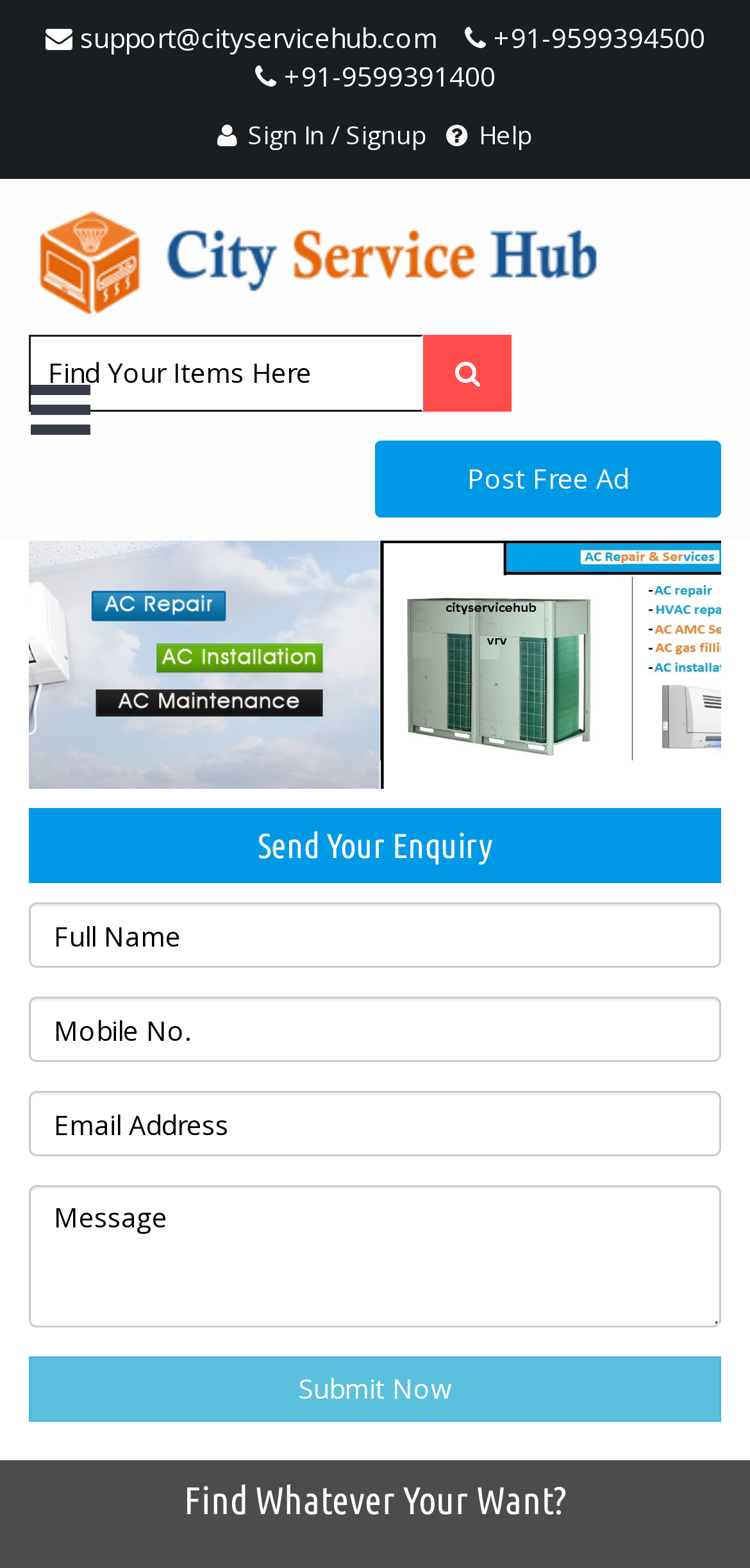Please identify the coordinates of the bounding box that should be clicked to fulfill this instruction: "Click the sign in or sign up link".

[0.29, 0.075, 0.569, 0.097]